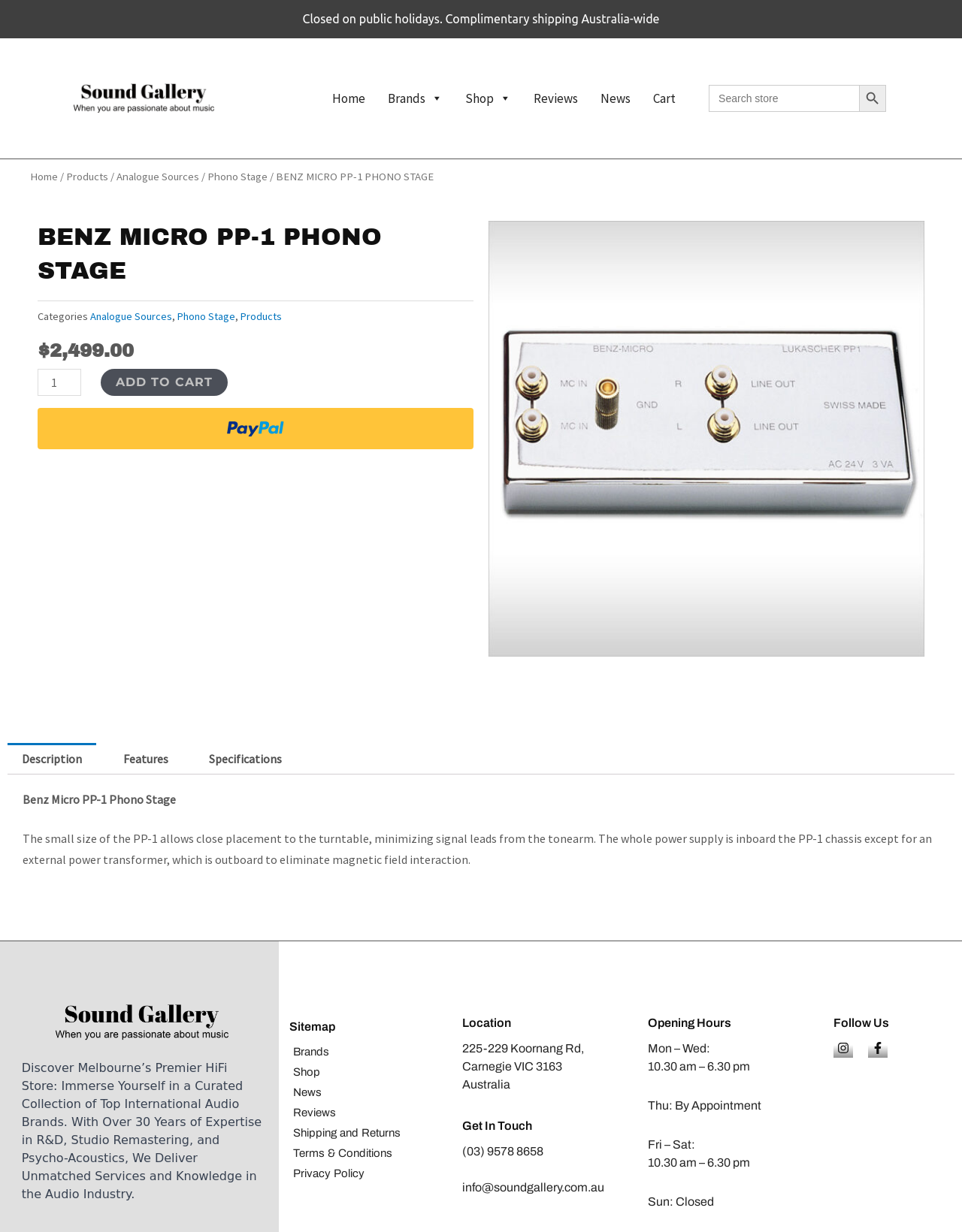Locate the bounding box coordinates of the element you need to click to accomplish the task described by this instruction: "Search for products".

[0.737, 0.069, 0.921, 0.091]